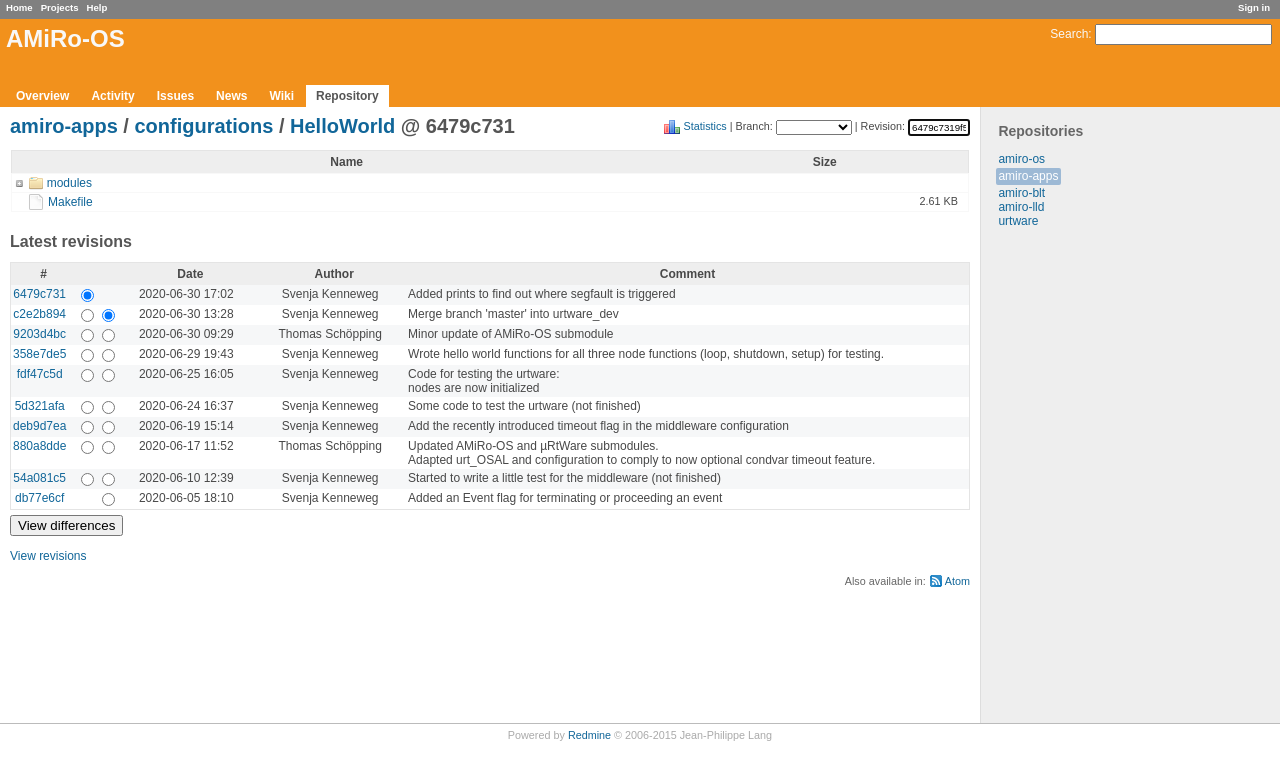Please indicate the bounding box coordinates of the element's region to be clicked to achieve the instruction: "Browse the amiro-os repository". Provide the coordinates as four float numbers between 0 and 1, i.e., [left, top, right, bottom].

[0.78, 0.2, 0.816, 0.218]